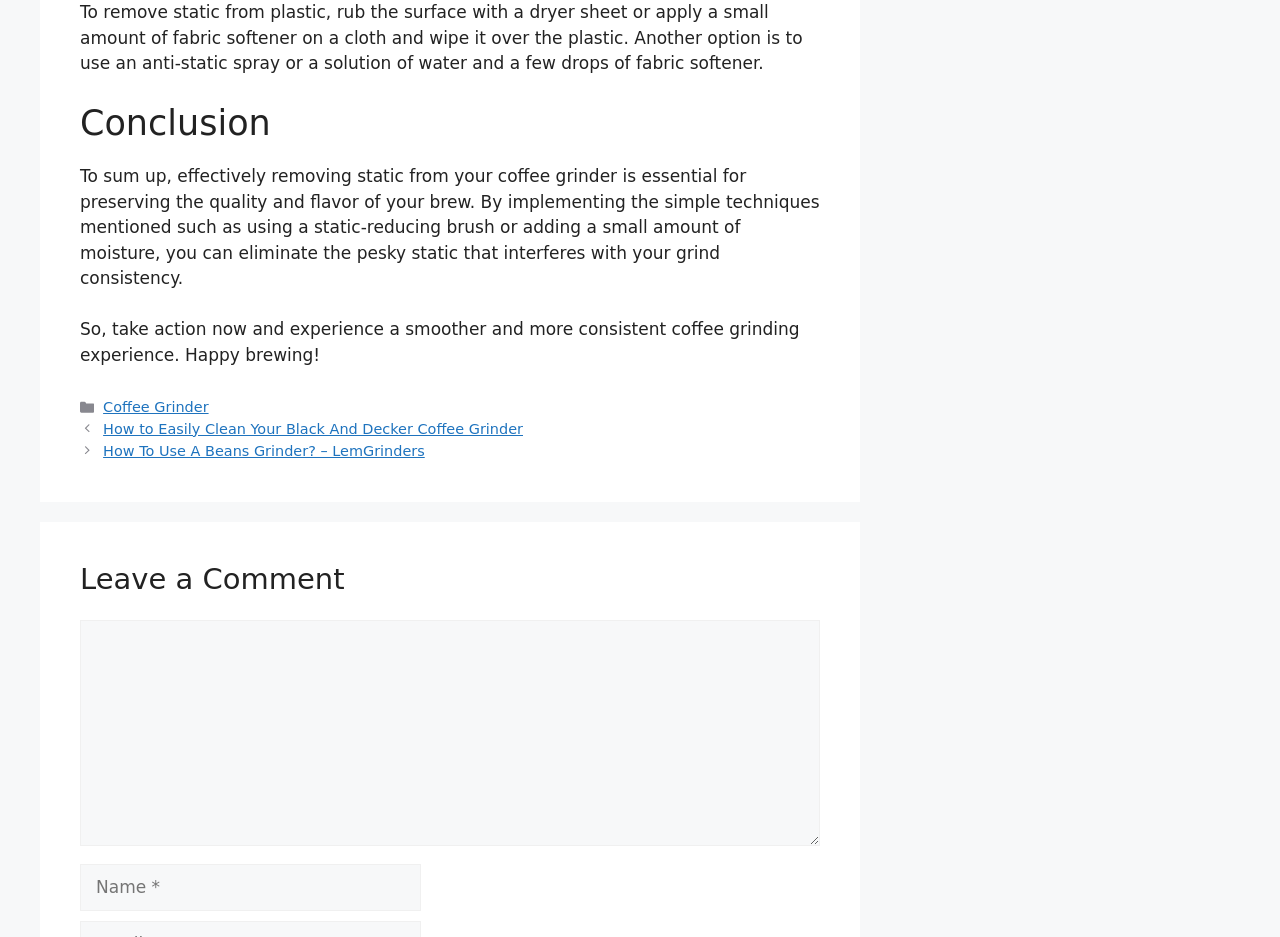Use a single word or phrase to answer the question: What is the purpose of the textbox at the bottom?

Leave a comment